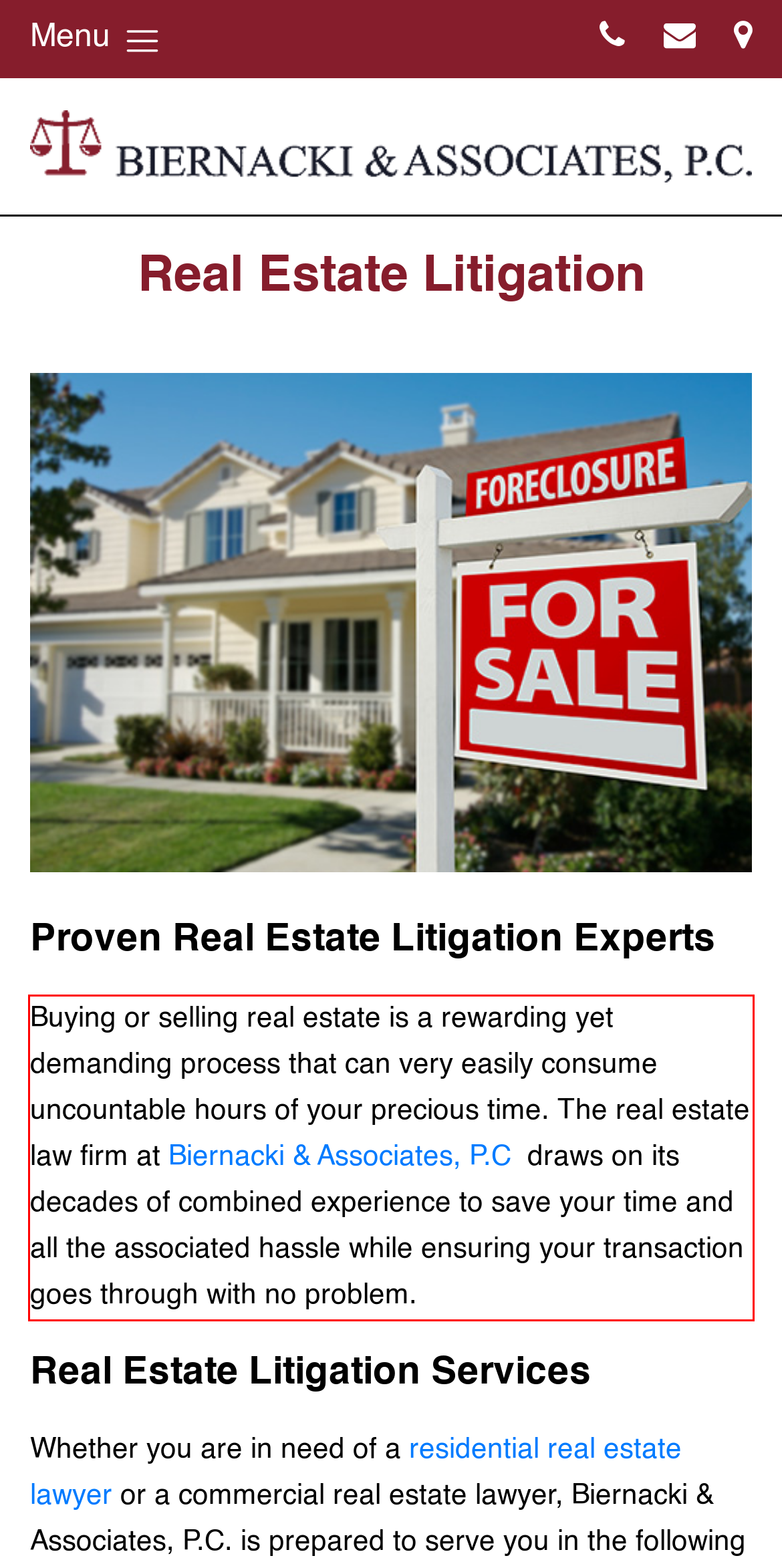Review the screenshot of the webpage and recognize the text inside the red rectangle bounding box. Provide the extracted text content.

Buying or selling real estate is a rewarding yet demanding process that can very easily consume uncountable hours of your precious time. The real estate law firm at Biernacki & Associates, P.C draws on its decades of combined experience to save your time and all the associated hassle while ensuring your transaction goes through with no problem.